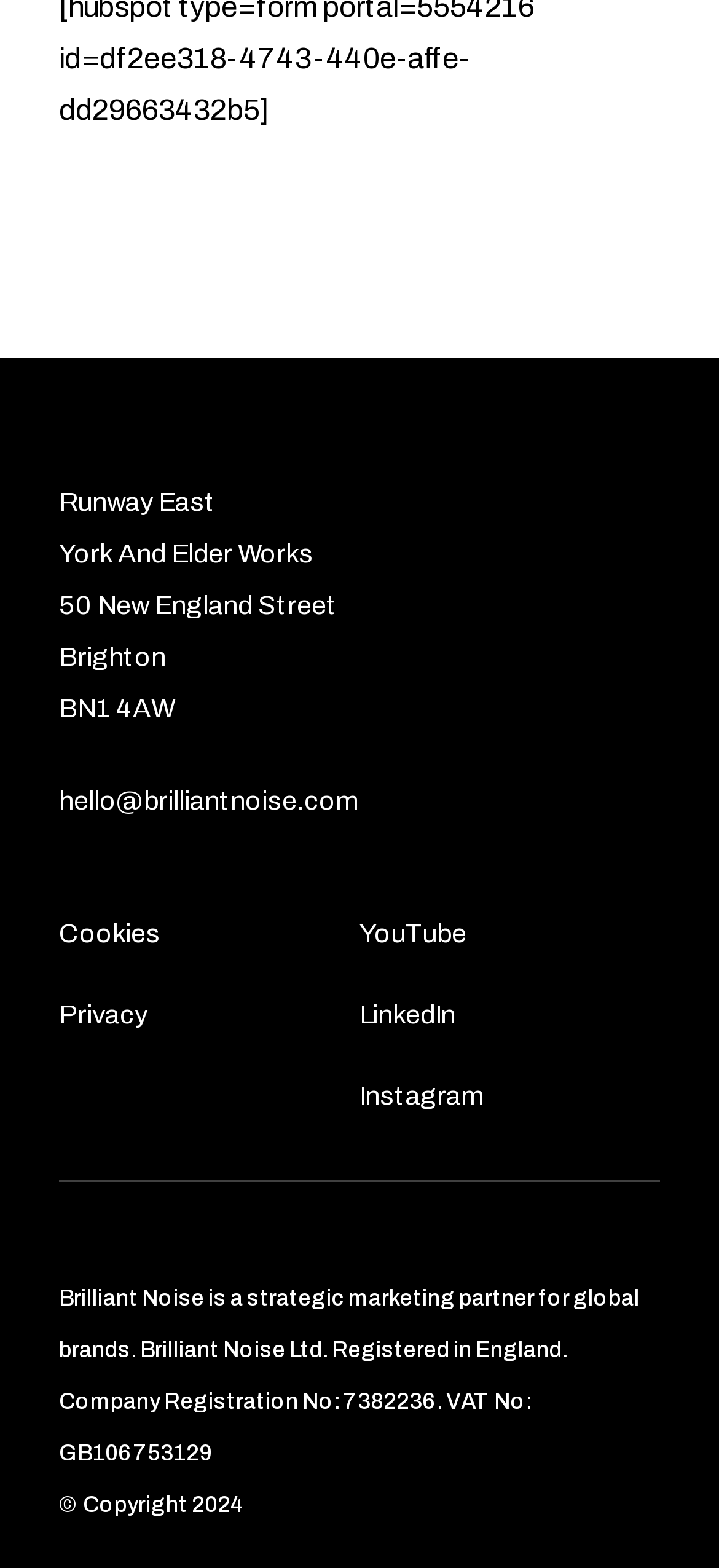What is the company's email address?
Based on the image, provide a one-word or brief-phrase response.

hello@brilliantnoise.com